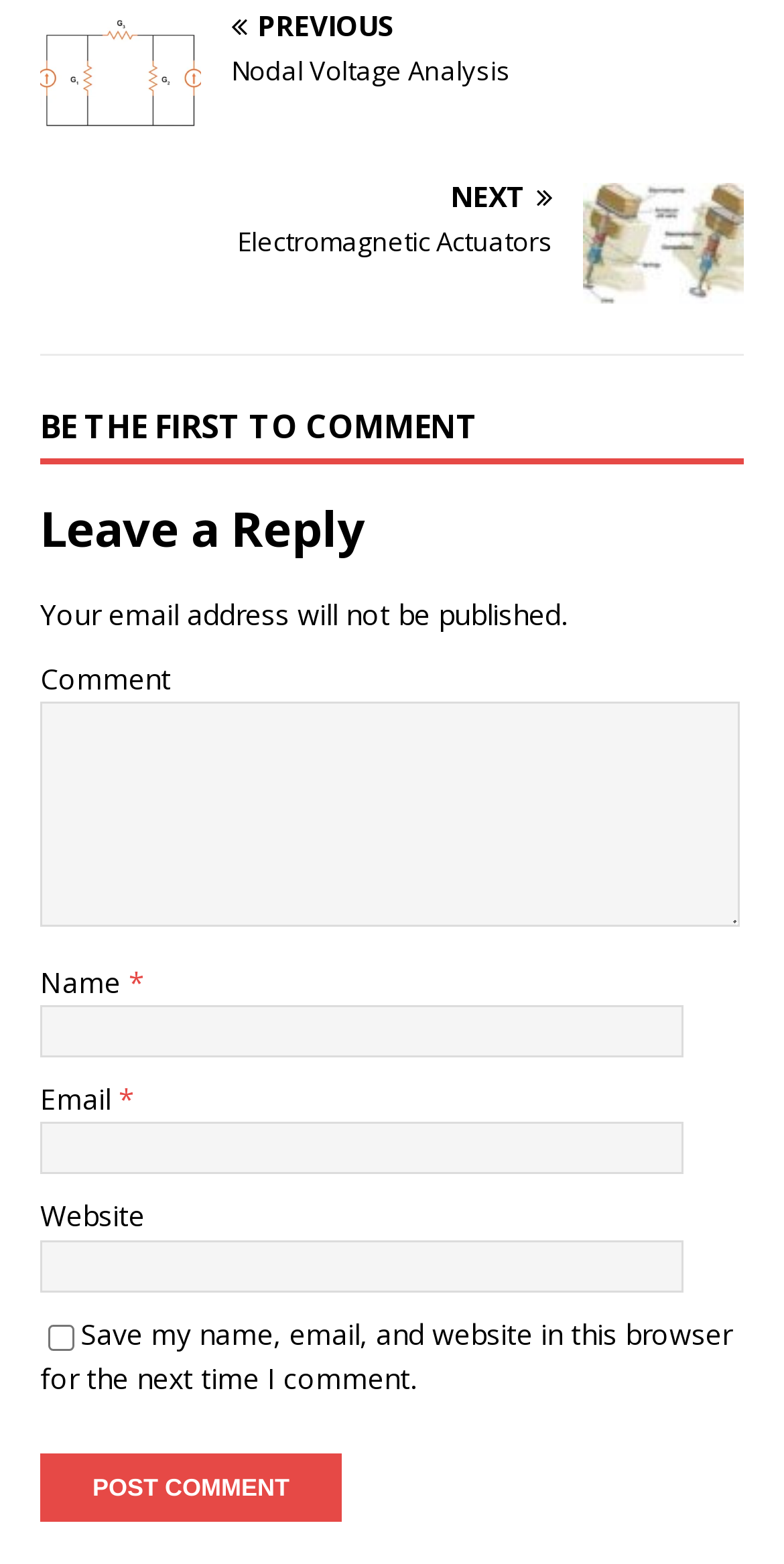Determine the bounding box coordinates of the section I need to click to execute the following instruction: "Click on the next article link". Provide the coordinates as four float numbers between 0 and 1, i.e., [left, top, right, bottom].

[0.051, 0.117, 0.949, 0.168]